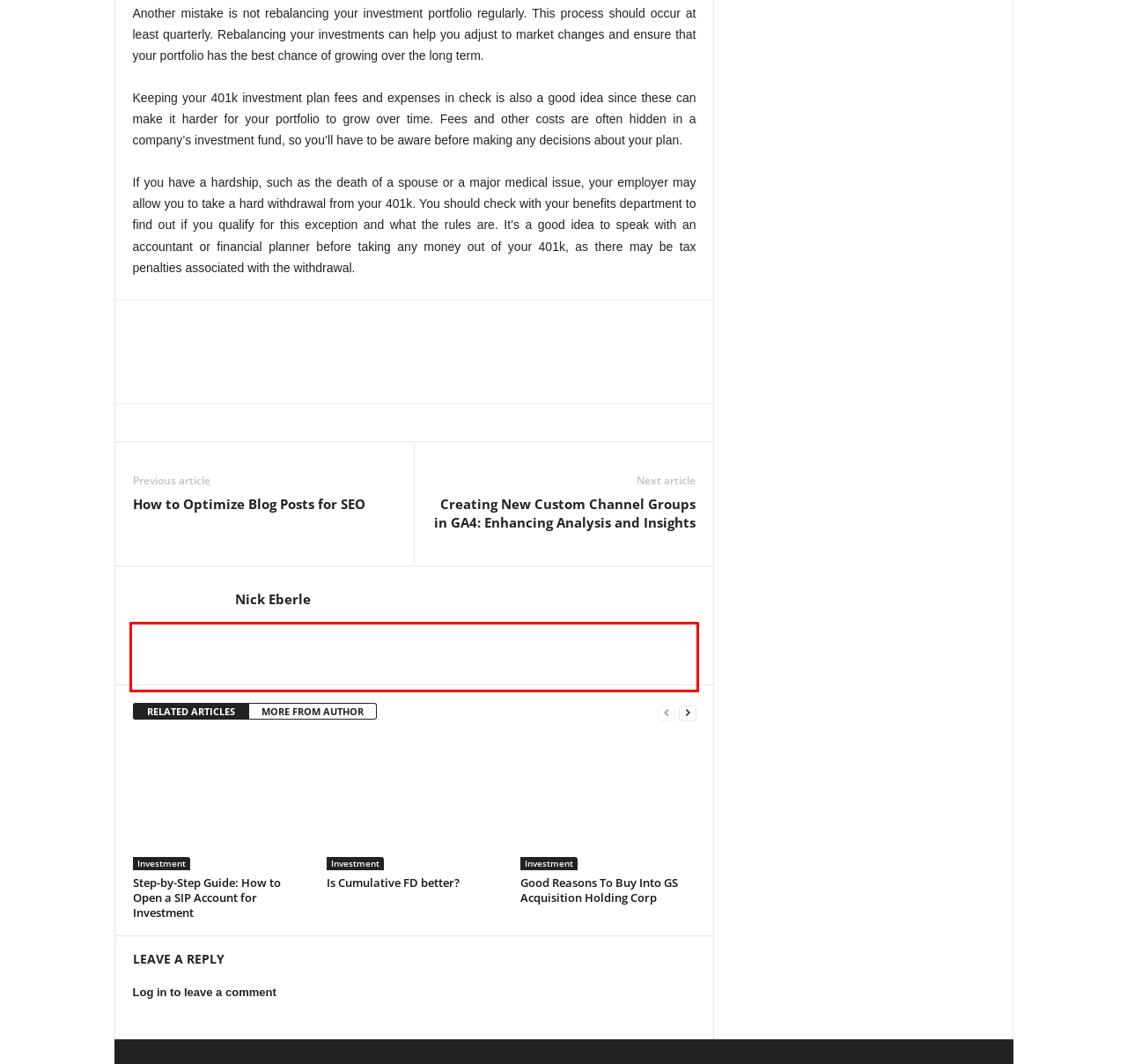From the provided screenshot, extract the text content that is enclosed within the red bounding box.

Another mistake is not rebalancing your investment portfolio regularly. This process should occur at least quarterly. Rebalancing your investments can help you adjust to market changes and ensure that your portfolio has the best chance of growing over the long term.